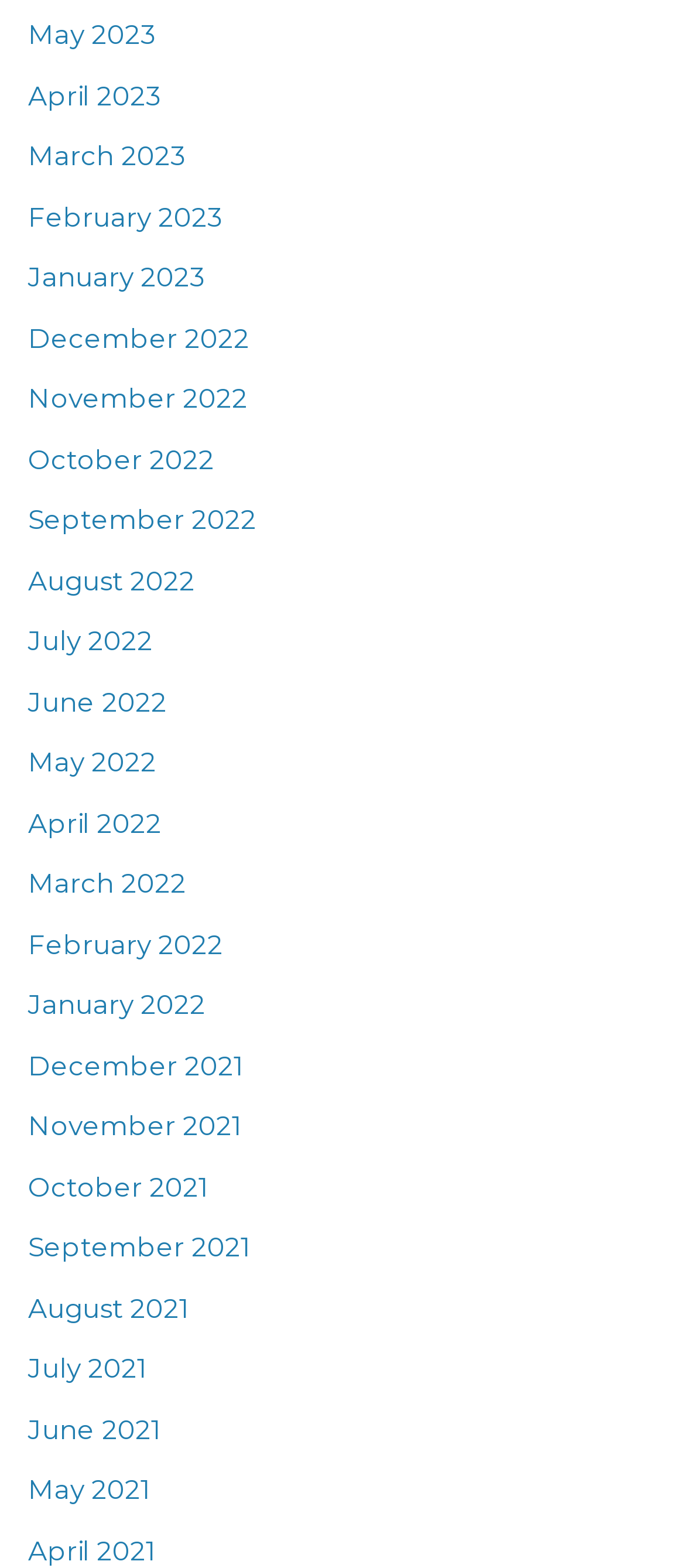Locate the bounding box coordinates of the clickable area to execute the instruction: "Check June 2021". Provide the coordinates as four float numbers between 0 and 1, represented as [left, top, right, bottom].

[0.041, 0.901, 0.236, 0.922]